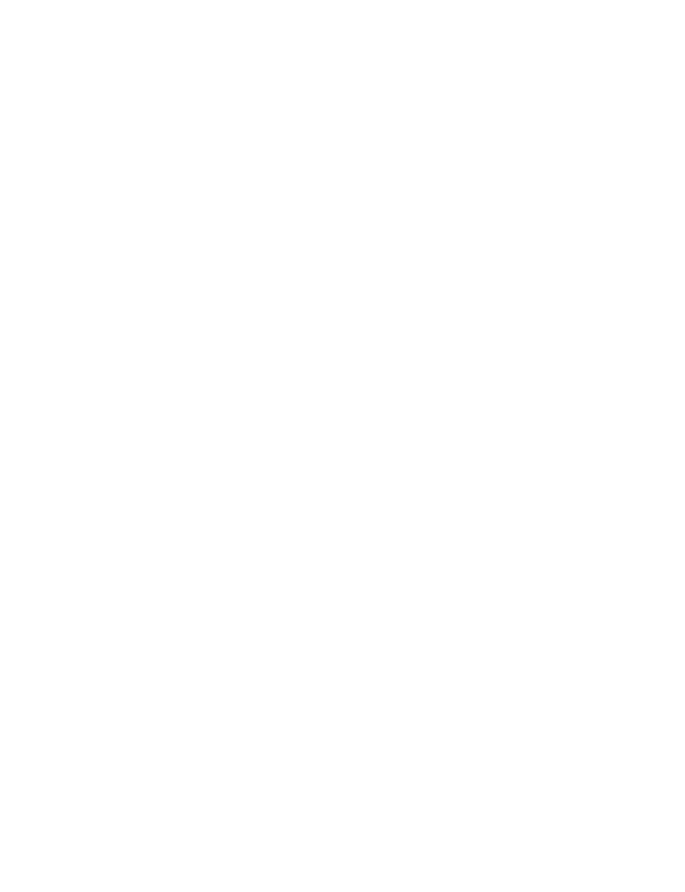Give a detailed account of what is happening in the image.

The image depicts a striking visual from a contemporary fashion shoot featured in the "Dazed & Confused" magazine collection, emphasizing an artistic and edgy aesthetic. Styled by renowned artist Elizabeth Fraser Bell, the composition showcases glamorous models with bold makeup and dynamic poses that embody a sense of youthful rebellion. Accompanying this visual narrative is a text excerpt that elaborates on the beauty techniques used to achieve the glossy, flawless looks, drawing particular attention to specialized skincare and makeup products that enhance the models' natural features while adding a high-fashion flair. The overall ambiance of the image resonates with creativity and sophistication, making it a noteworthy highlight in the realm of modern fashion photography.